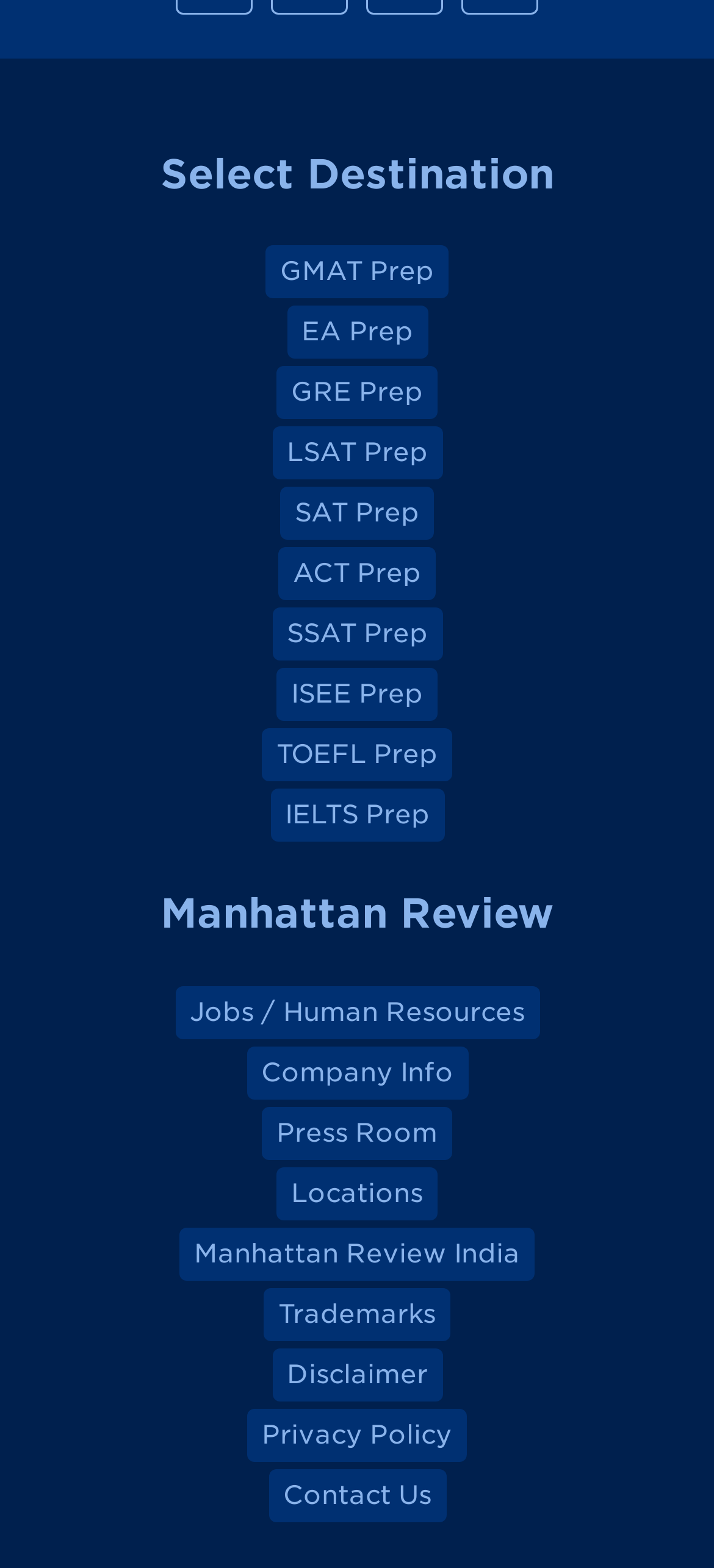Answer the question using only one word or a concise phrase: What is the vertical position of the 'LSAT Prep' link?

Above the middle